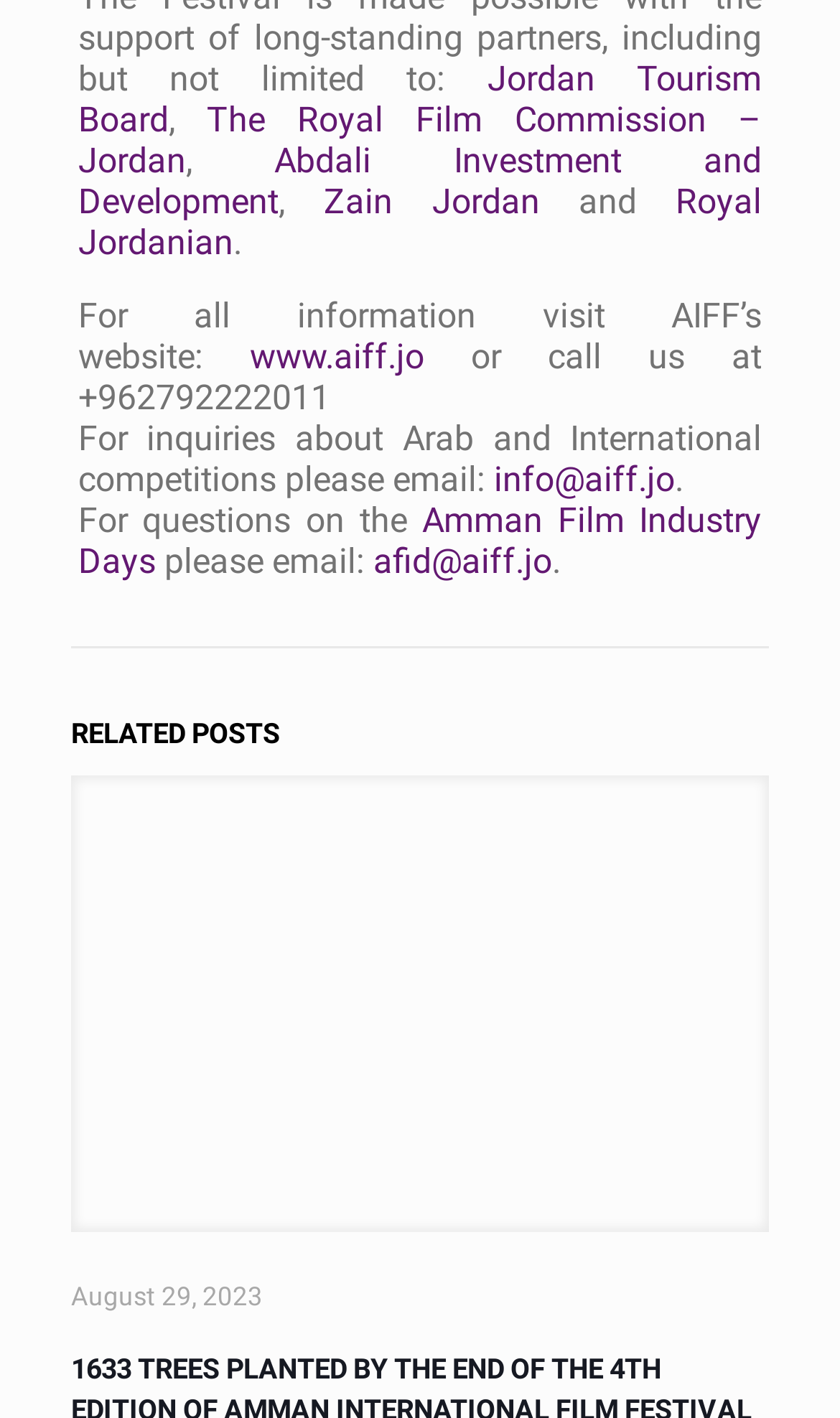Use the information in the screenshot to answer the question comprehensively: What is the date mentioned on the webpage?

I found the answer by looking at the bottom of the webpage and finding the date 'August 29, 2023'.